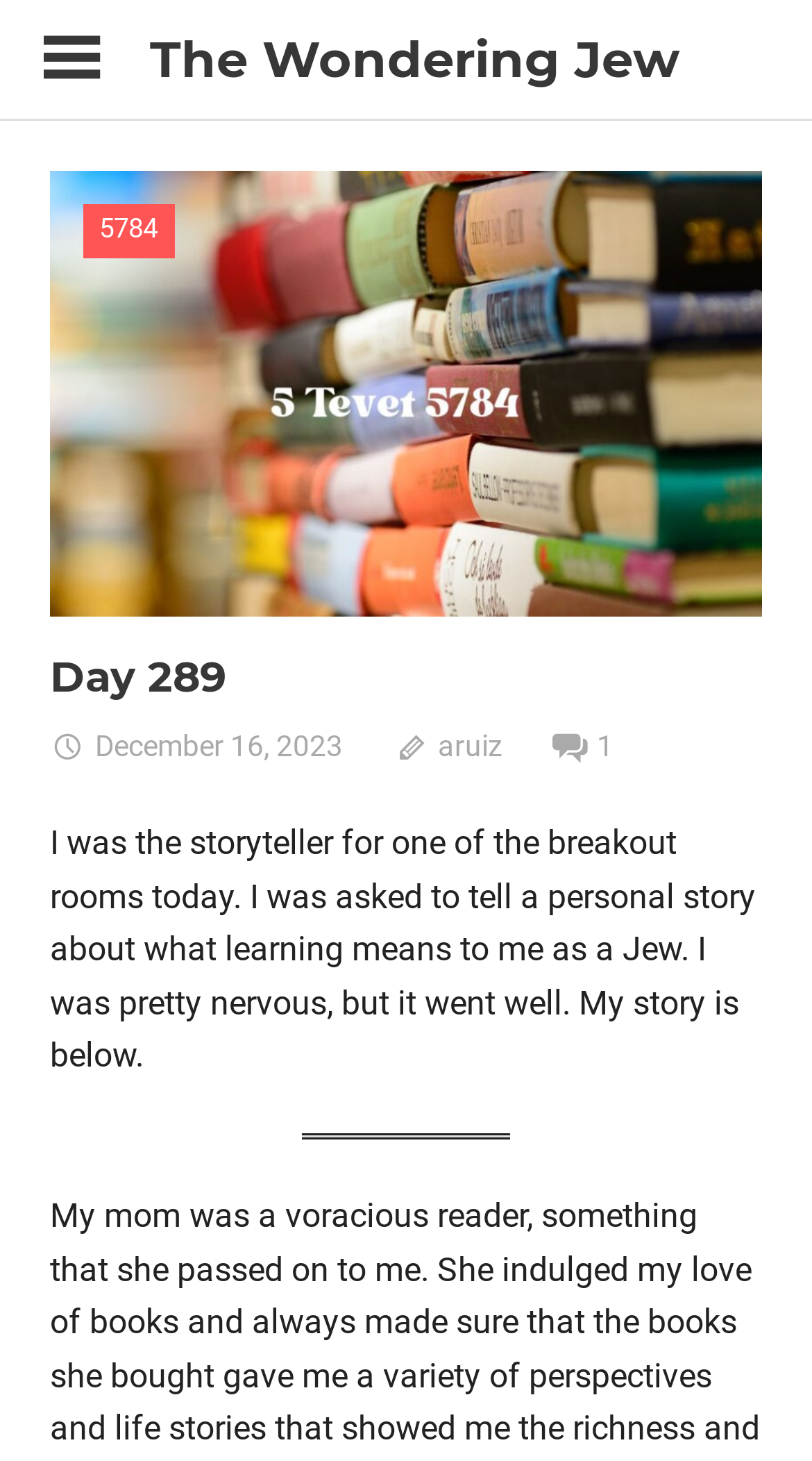Bounding box coordinates are specified in the format (top-left x, top-left y, bottom-right x, bottom-right y). All values are floating point numbers bounded between 0 and 1. Please provide the bounding box coordinate of the region this sentence describes: RSU16 Adult Education

None